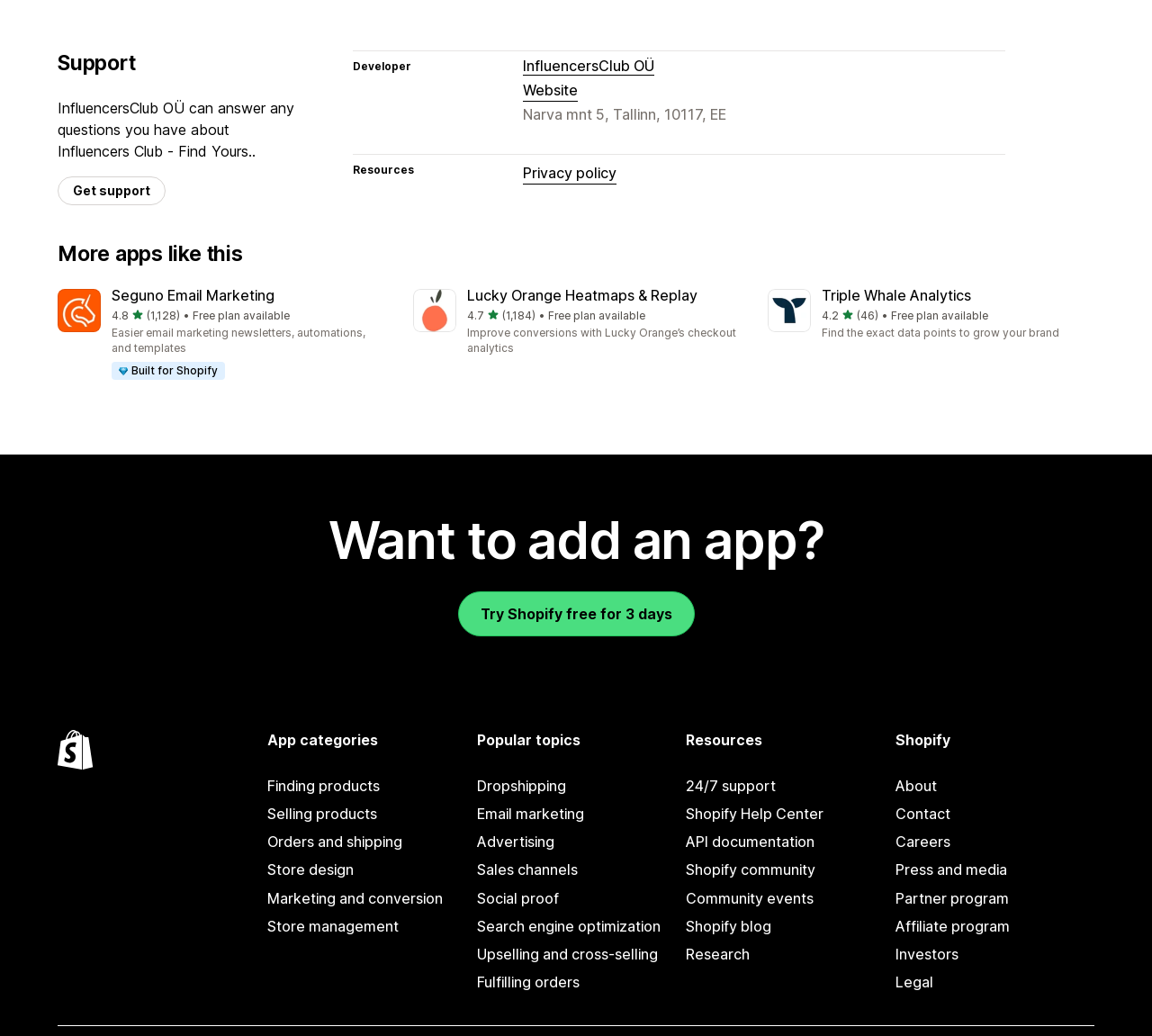Refer to the image and provide an in-depth answer to the question: 
What is the 'Resources' section about?

The 'Resources' section is located at the bottom of the webpage and contains links to various Shopify resources, such as the Shopify Help Center, API documentation, and Shopify community. This section appears to be providing additional resources and support for Shopify users.